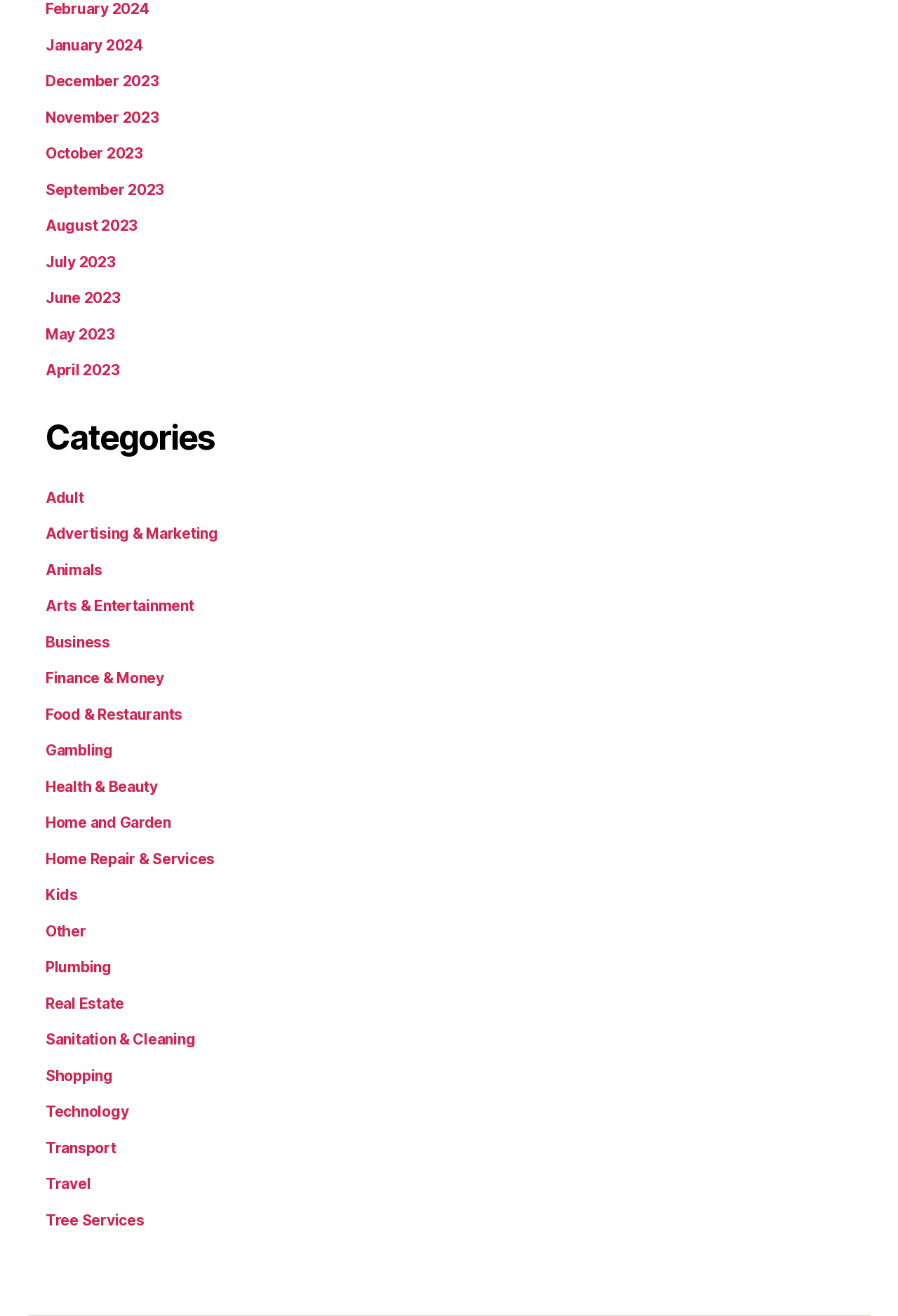Calculate the bounding box coordinates of the UI element given the description: "Home Repair & Services".

[0.051, 0.646, 0.239, 0.659]